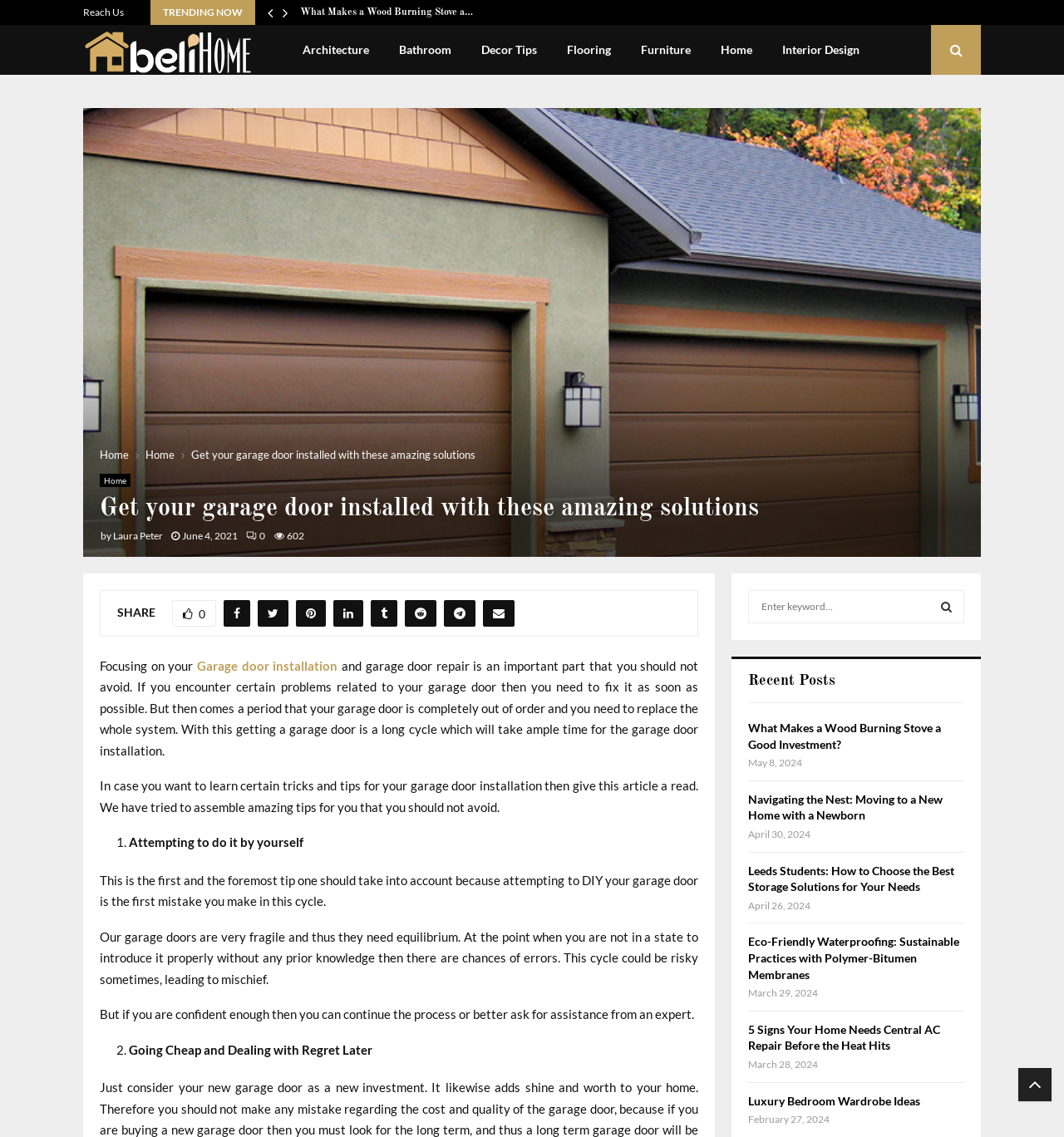Pinpoint the bounding box coordinates of the element you need to click to execute the following instruction: "Click on the 'Reach Us' link". The bounding box should be represented by four float numbers between 0 and 1, in the format [left, top, right, bottom].

[0.078, 0.0, 0.116, 0.022]